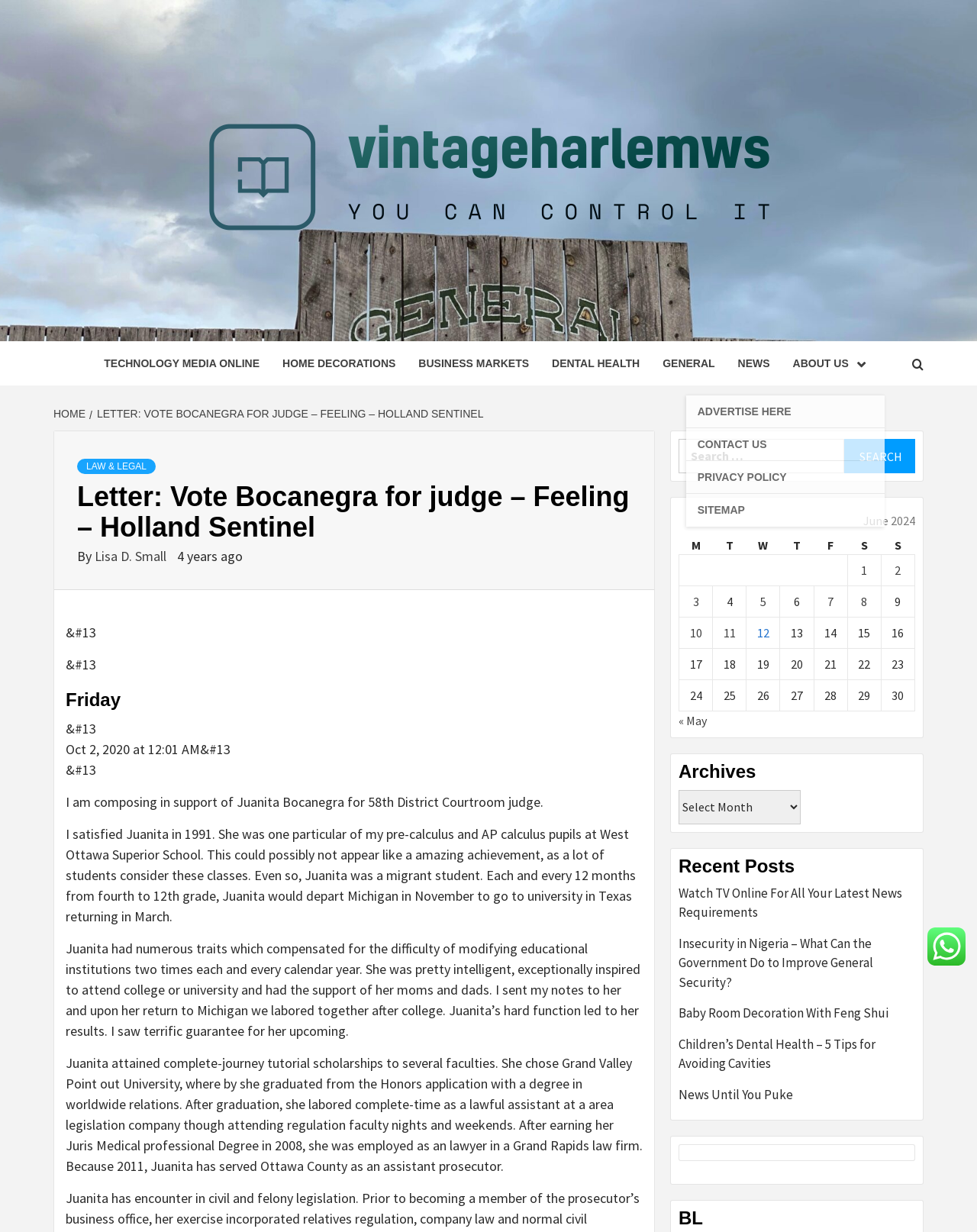Describe all the key features and sections of the webpage thoroughly.

This webpage appears to be a blog or news article page. At the top, there is a logo and a navigation menu with several links, including "HOME", "TECHNOLOGY MEDIA ONLINE", "HOME DECORATIONS", "BUSINESS MARKETS", "DENTAL HEALTH", "GENERAL", "NEWS", and "ABOUT US". Below the navigation menu, there is a search bar with a search button.

The main content of the page is a letter to the editor, titled "Letter: Vote Bocanegra for judge – Feeling – Holland Sentinel". The letter is written by Lisa D. Small and was published 4 years ago. The letter is a personal endorsement of Juanita Bocanegra for 58th District Court judge, and it shares the author's personal experience with Juanita as a student and her subsequent achievements.

Below the letter, there is a calendar table for June 2024, with links to posts published on each day of the month. The table has 7 columns, one for each day of the week, and multiple rows for each day of the month.

On the right side of the page, there are several links, including "VINTAGEHARLEMWS", "LAW & LEGAL", and "YOU CAN CONTROL IT". There is also a breadcrumbs navigation menu that shows the current page's location within the website's hierarchy.